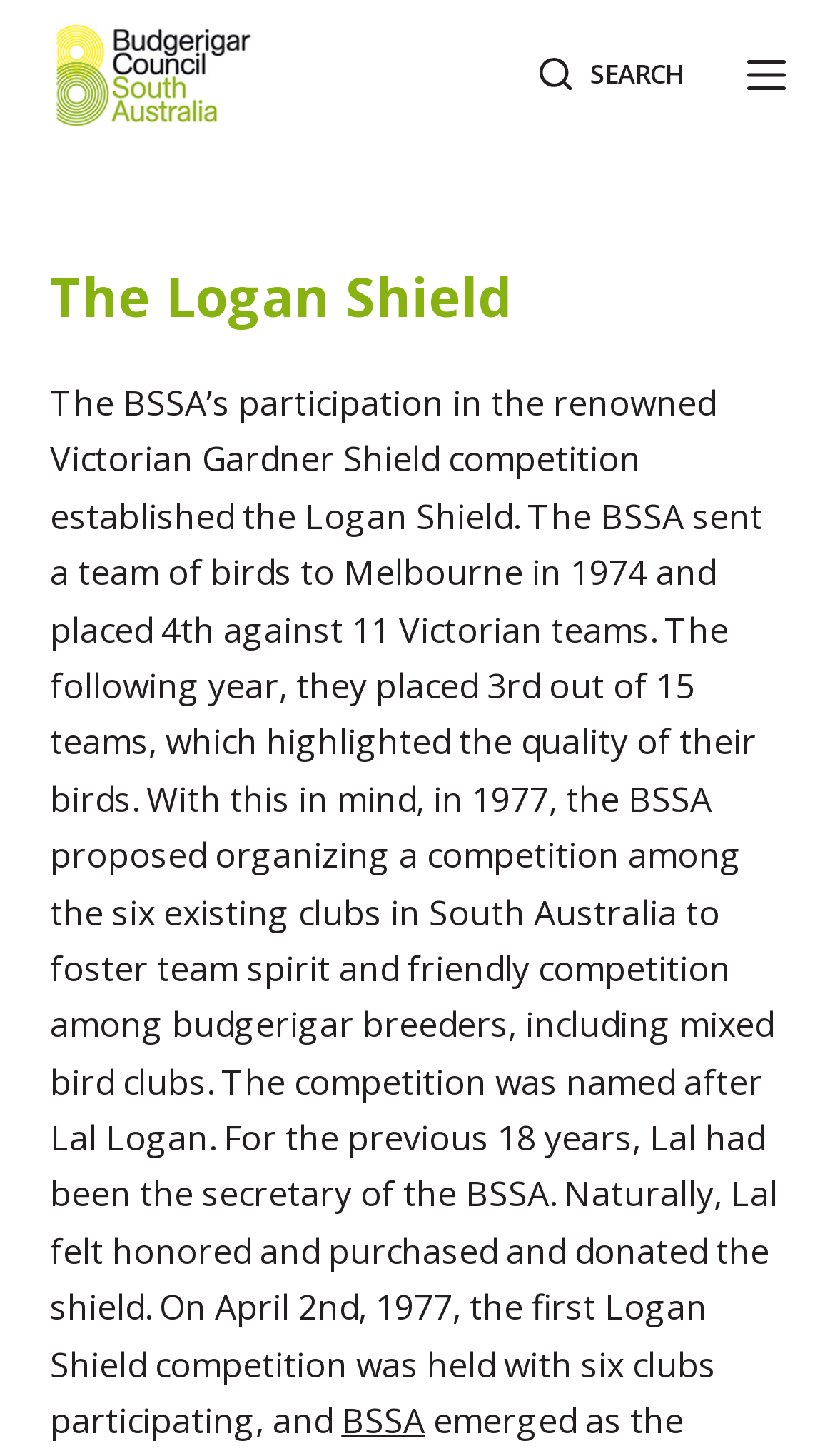Extract the bounding box for the UI element that matches this description: "Skip to content".

[0.0, 0.0, 0.103, 0.029]